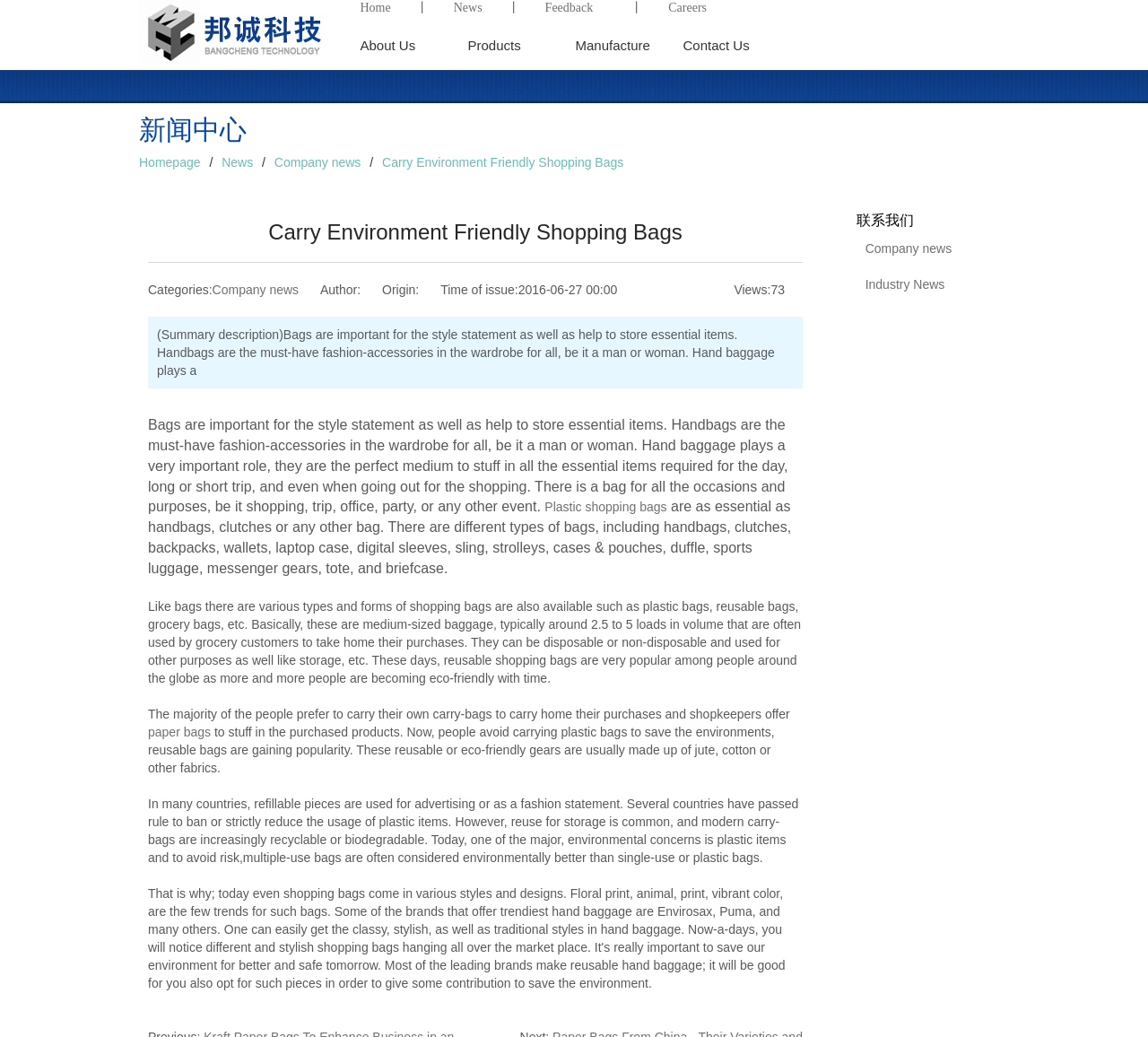Describe all significant elements and features of the webpage.

This webpage is about Bangcheng Technology, a manufacturer of environment-friendly shopping bags. At the top, there is a navigation menu with links to "Home", "News", "Feedback", and "Careers". Below the navigation menu, there are four headings: "About Us", "Products", "Manufacture", and "Contact Us", each with a corresponding link.

On the left side of the page, there is a section with a heading "新闻中心" (News Center) and links to "Homepage", "News", and "Company news". Below this section, there is a title "Carry Environment Friendly Shopping Bags" and a brief summary of the article.

The main content of the page is an article about the importance of bags, including handbags and shopping bags, and their various types and uses. The article also discusses the environmental impact of plastic bags and the increasing popularity of reusable bags.

Throughout the article, there are links to related topics, such as "Plastic shopping bags" and "paper bags". The article is divided into several paragraphs, with headings and subheadings that break up the text.

At the bottom of the page, there is a section with links to "Company news" and "Industry News", as well as a contact link "联系我们" (Contact Us).